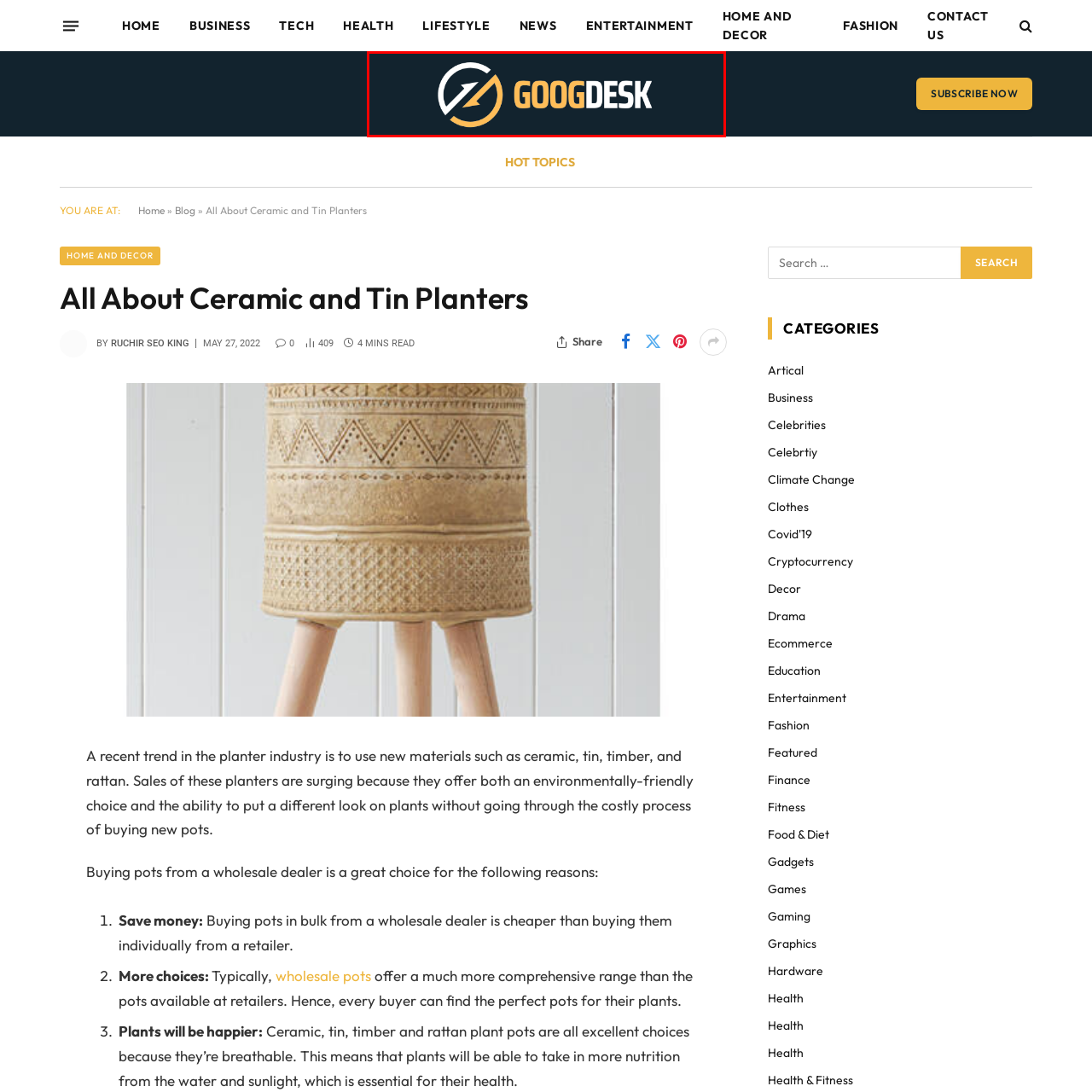Write a comprehensive caption detailing the image within the red boundary.

The image features the logo of "Googdesk," prominently displayed against a dark blue background. The logo showcases a sleek design, exhibiting a bold, stylized "G" with a checkmark, emphasizing a modern and efficient feel. The word "GOOG" is rendered in a vibrant yellow, while "DESK" is presented in white, reinforcing a clean and professional branding image. This logo symbolizes the brand's focus on productivity, tech solutions, and user-friendly services, catering to individuals and businesses seeking streamlined digital assistance. The overall visual appeal of the logo aligns with contemporary design trends, making it instantly recognizable and memorable.